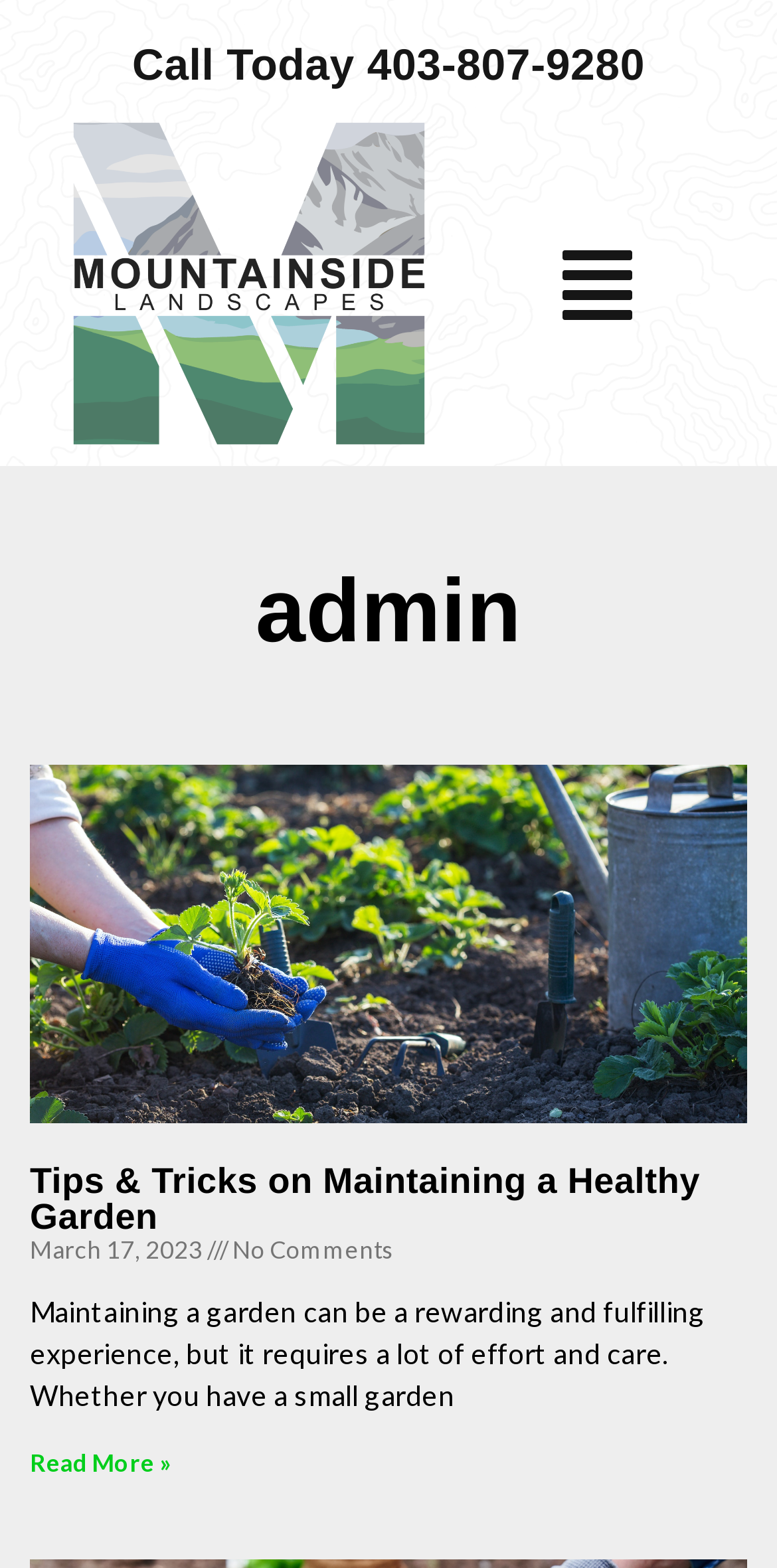Articulate a complete and detailed caption of the webpage elements.

The webpage appears to be a blog or article page, with the author's name "admin" prominently displayed at the top. Below the author's name, there is a heading that reads "Call Today 403-807-9280" with a link to the same text. This suggests that the webpage is related to a business or service, and the phone number is a call to action.

To the right of the phone number, there is a menu button with an icon, which is not expanded by default. This menu button is positioned near the top of the page.

The main content of the page is an article, which takes up most of the page's real estate. The article has a title "planting strawberries in the garden" with an accompanying image. Below the title, there is a heading that reads "Tips & Tricks on Maintaining a Healthy Garden" with a link to the same text. This suggests that the article is about gardening tips.

The article's content is divided into sections, with a date "March 17, 2023" and a comment count "No Comments" displayed below the heading. The main text of the article is a paragraph that discusses the importance of maintaining a garden.

At the bottom of the article, there is a "Read more" link that allows users to continue reading the article. Overall, the webpage appears to be a blog post about gardening, with a focus on providing tips and advice to readers.